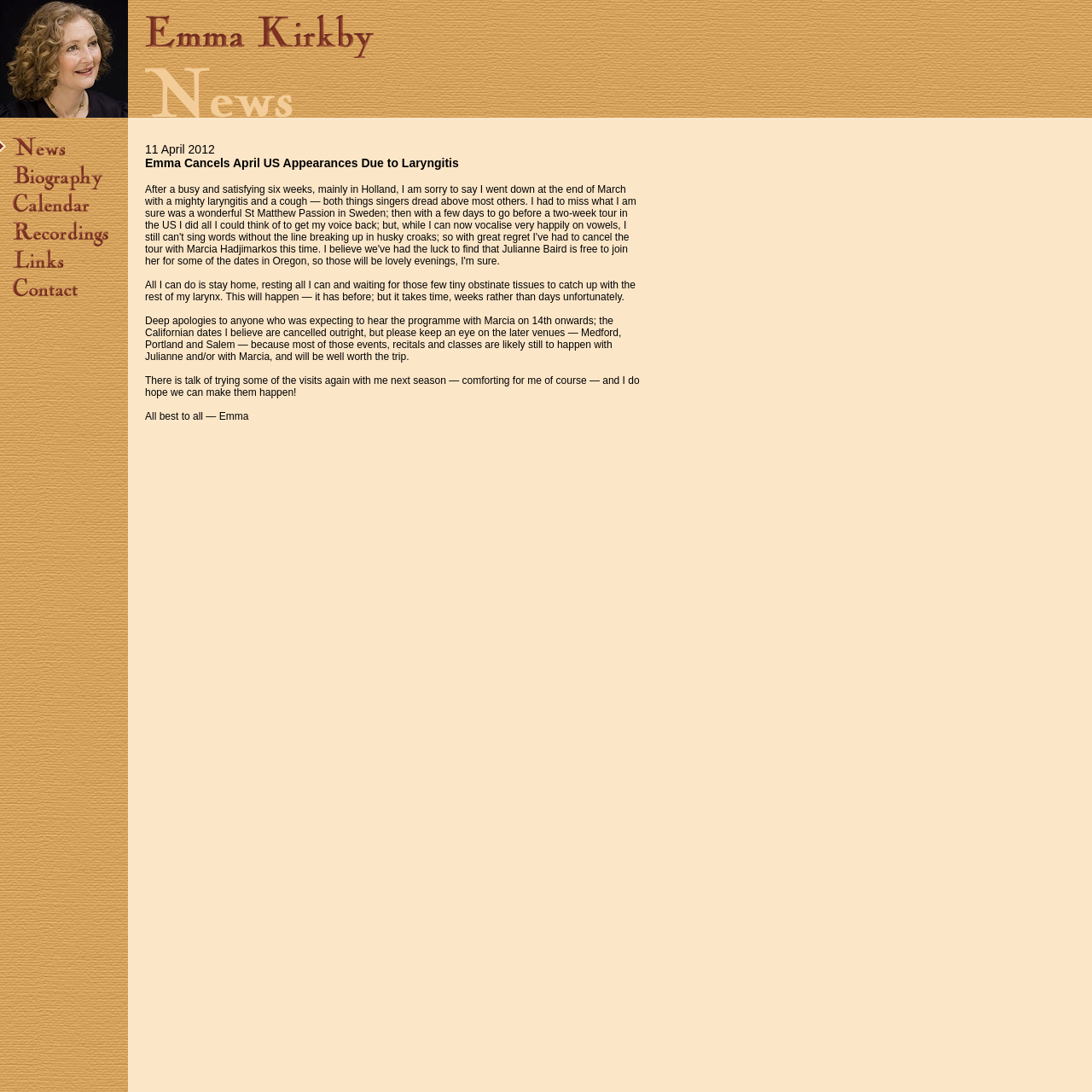Locate the UI element described by name="nav_calendar" in the provided webpage screenshot. Return the bounding box coordinates in the format (top-left x, top-left y, bottom-right x, bottom-right y), ensuring all values are between 0 and 1.

[0.0, 0.184, 0.082, 0.197]